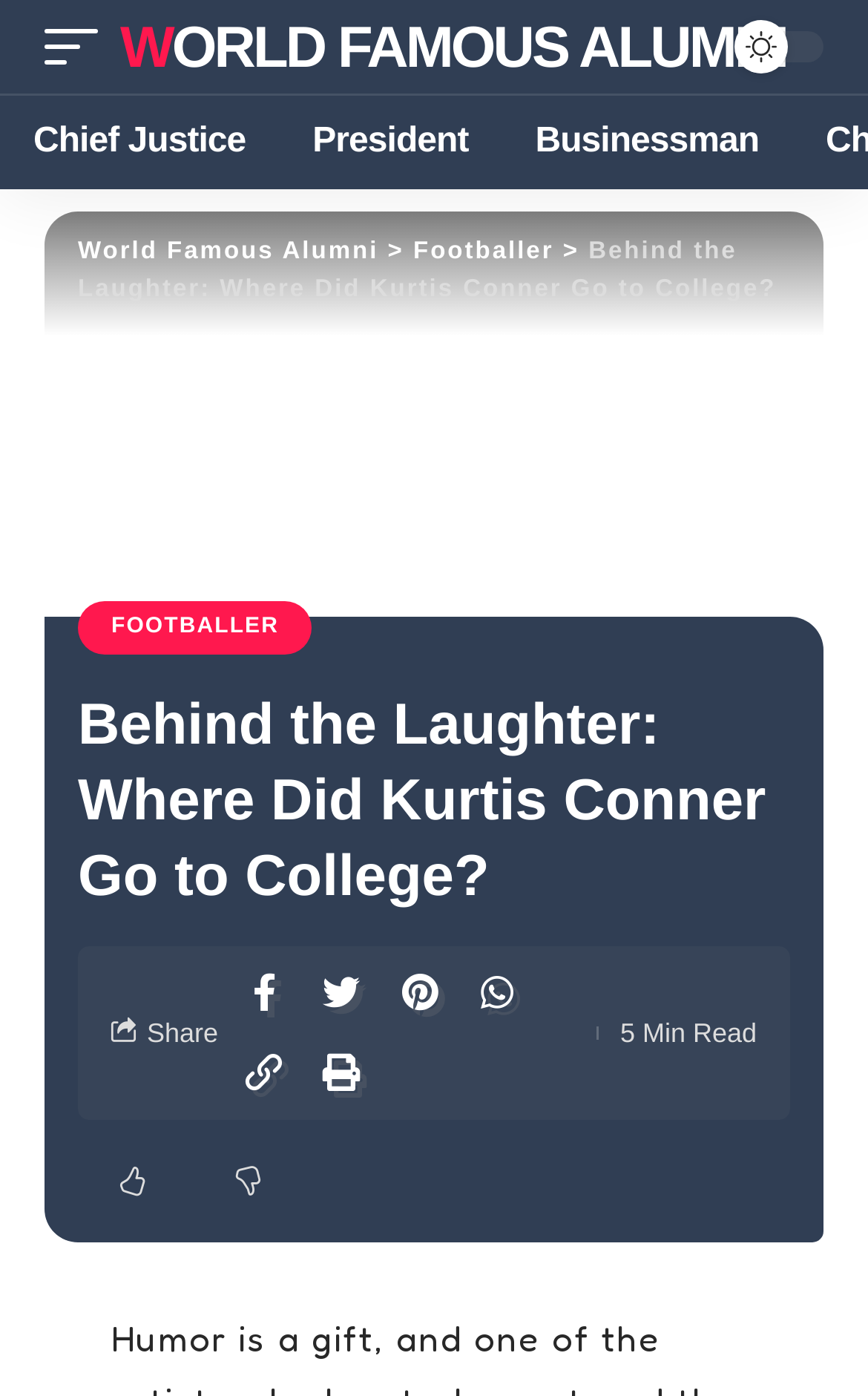Create an elaborate caption that covers all aspects of the webpage.

The webpage is about the educational journey of comedian Kurtis Conner, specifically exploring where he went to college and its impact on his comedic career. 

At the top left corner, there is a "mobile trigger" link. Next to it, on the top right corner, is a link labeled "WORLD FAMOUS ALUMNI". Below these links, there are three more links, "Chief Justice", "President", and "Businessman", aligned horizontally from left to right.

The main content of the webpage is a header section that spans the entire width of the page. Within this section, there are several links and text elements. On the left side, there is a link "World Famous Alumni" followed by a ">" symbol. Next to it is a link "Footballer". The title "Behind the Laughter: Where Did Kurtis Conner Go to College?" is displayed prominently in the center. Below the title, there is another link "FOOTBALLER". 

Further down, there is a heading element with the same title "Behind the Laughter: Where Did Kurtis Conner Go to College?". Below this heading, there are several social media links, represented by icons, aligned horizontally from left to right. Next to these links, there is a "Share" text and another set of social media links. At the bottom right corner, there is a text "5 Min Read", indicating the estimated time it takes to read the article.